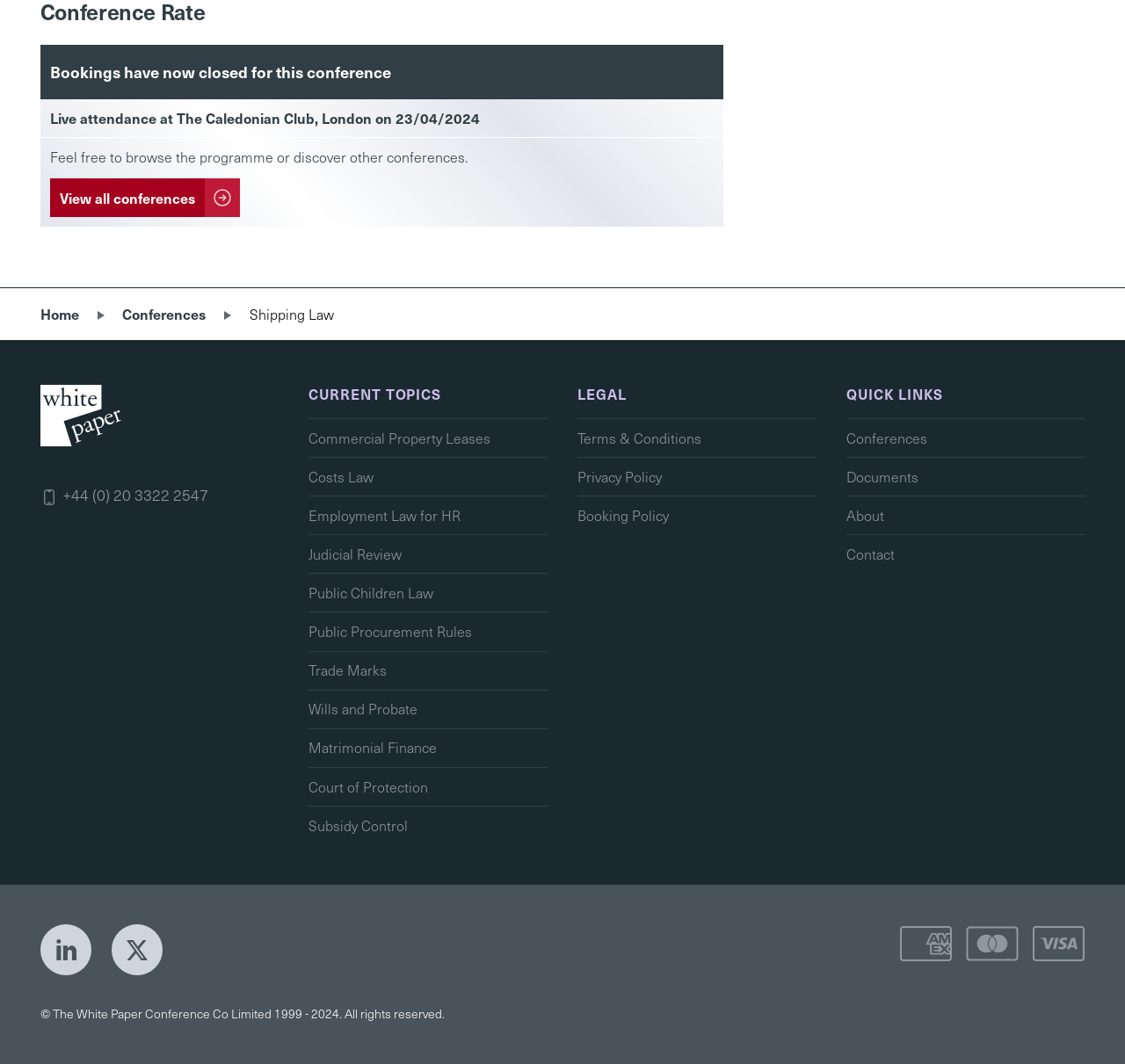Using the webpage screenshot and the element description Public Procurement Rules, determine the bounding box coordinates. Specify the coordinates in the format (top-left x, top-left y, bottom-right x, bottom-right y) with values ranging from 0 to 1.

[0.275, 0.576, 0.487, 0.611]